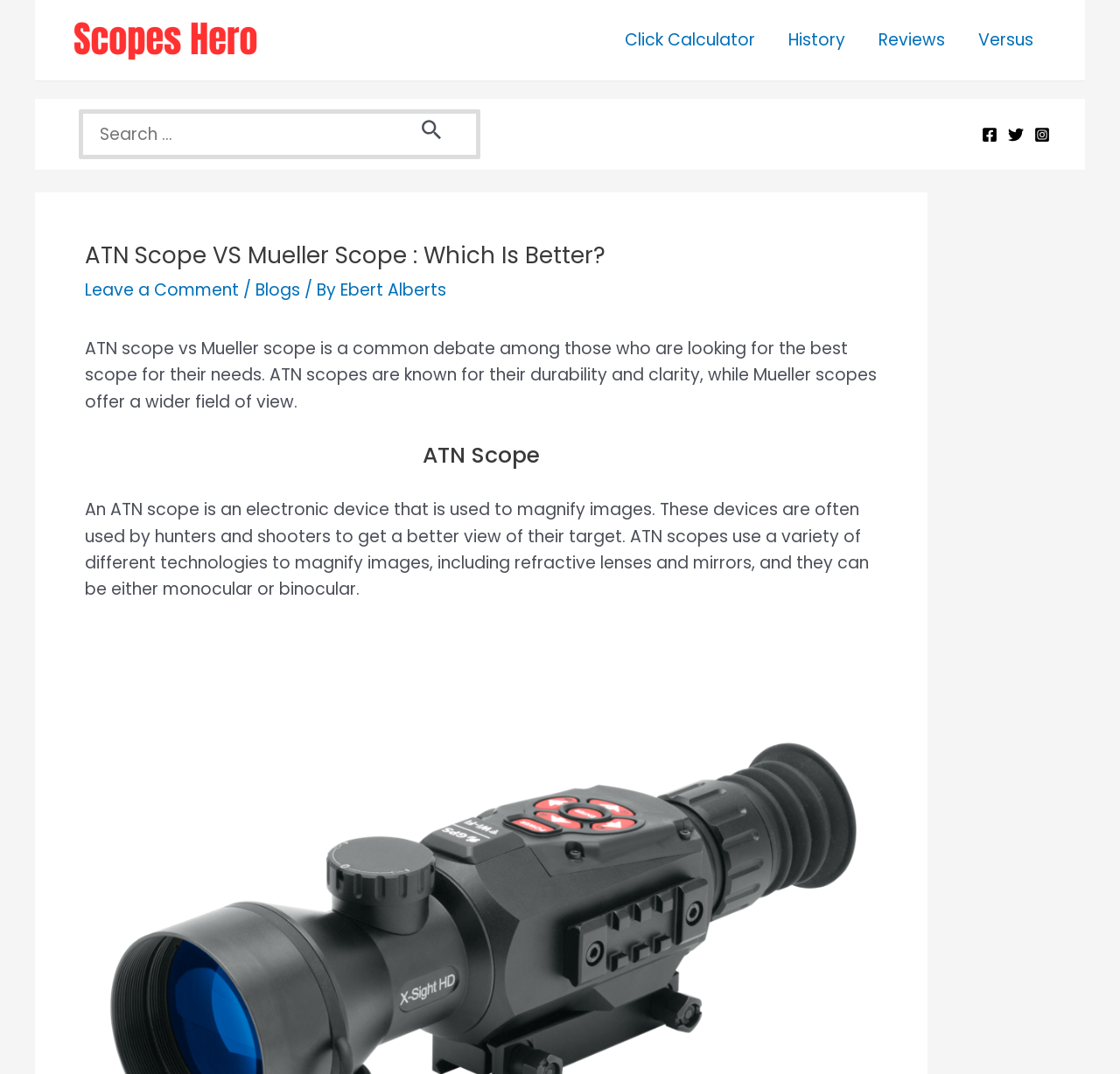Please specify the bounding box coordinates for the clickable region that will help you carry out the instruction: "Go to Reviews".

[0.77, 0.005, 0.859, 0.07]